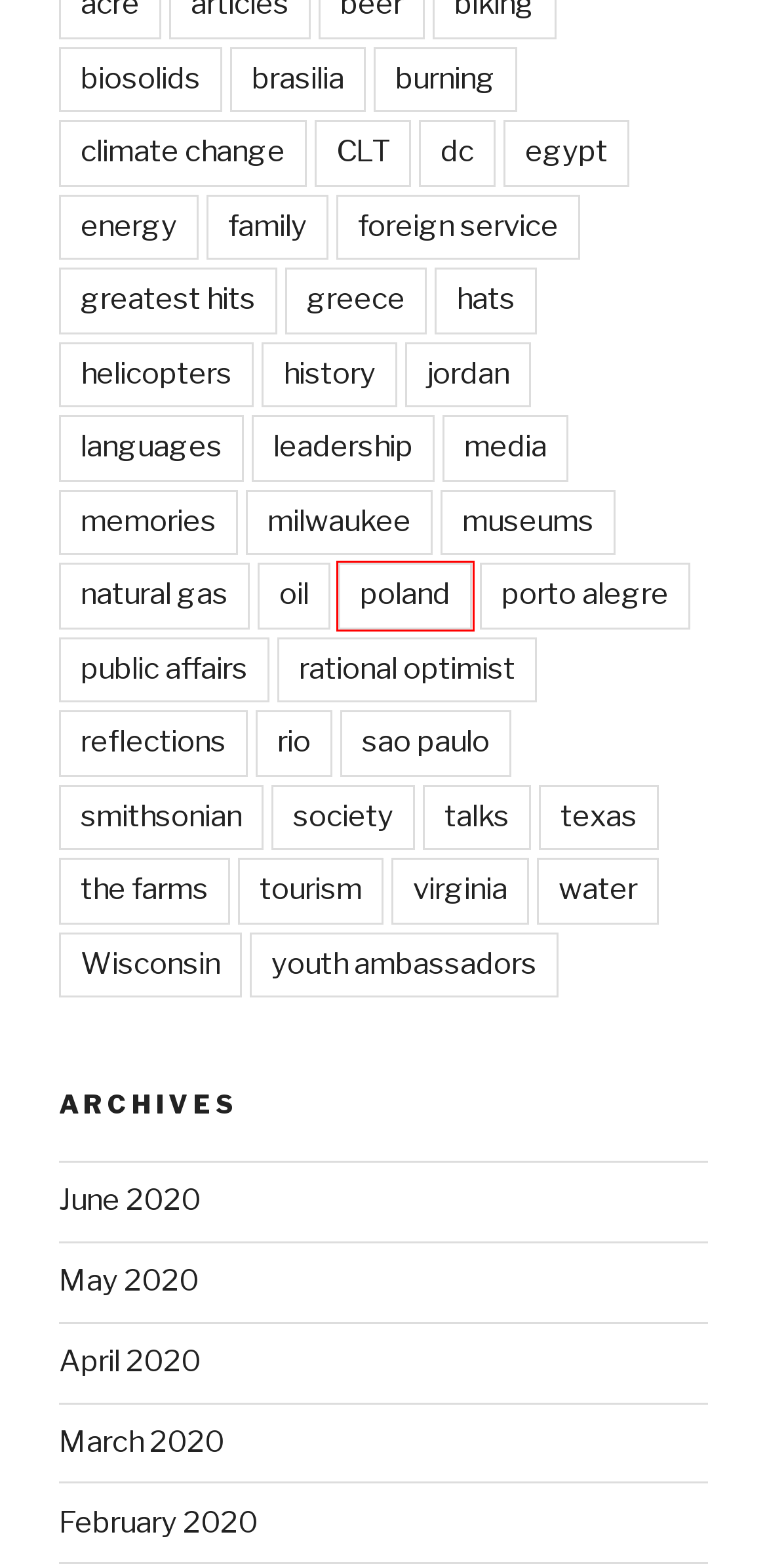You have a screenshot of a webpage with a red rectangle bounding box around a UI element. Choose the best description that matches the new page after clicking the element within the bounding box. The candidate descriptions are:
A. water – World-Wide Matel
B. poland – World-Wide Matel
C. natural gas – World-Wide Matel
D. climate change – World-Wide Matel
E. reflections – World-Wide Matel
F. March 2020 – World-Wide Matel
G. youth ambassadors – World-Wide Matel
H. museums – World-Wide Matel

B